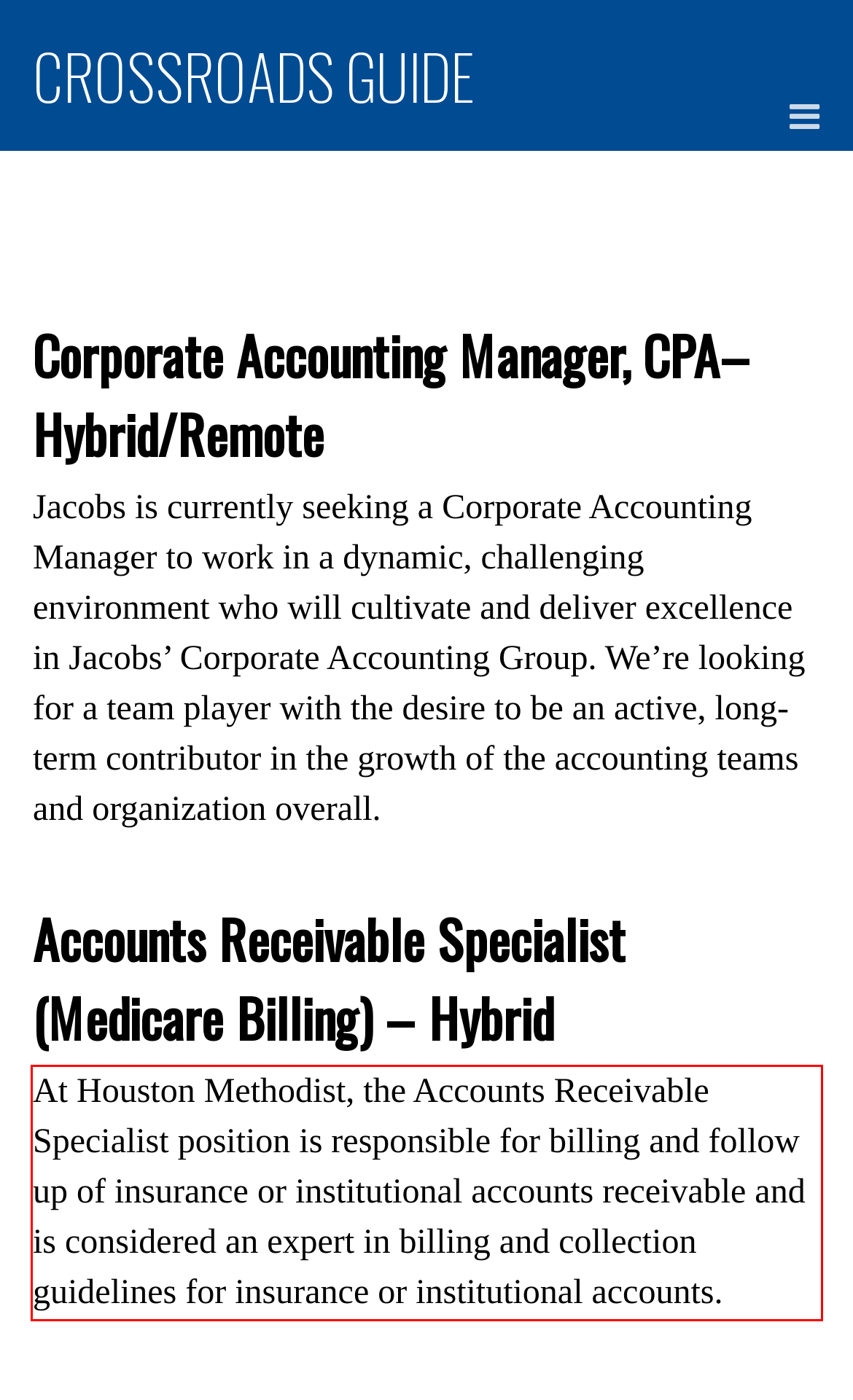Using OCR, extract the text content found within the red bounding box in the given webpage screenshot.

At Houston Methodist, the Accounts Receivable Specialist position is responsible for billing and follow up of insurance or institutional accounts receivable and is considered an expert in billing and collection guidelines for insurance or institutional accounts.